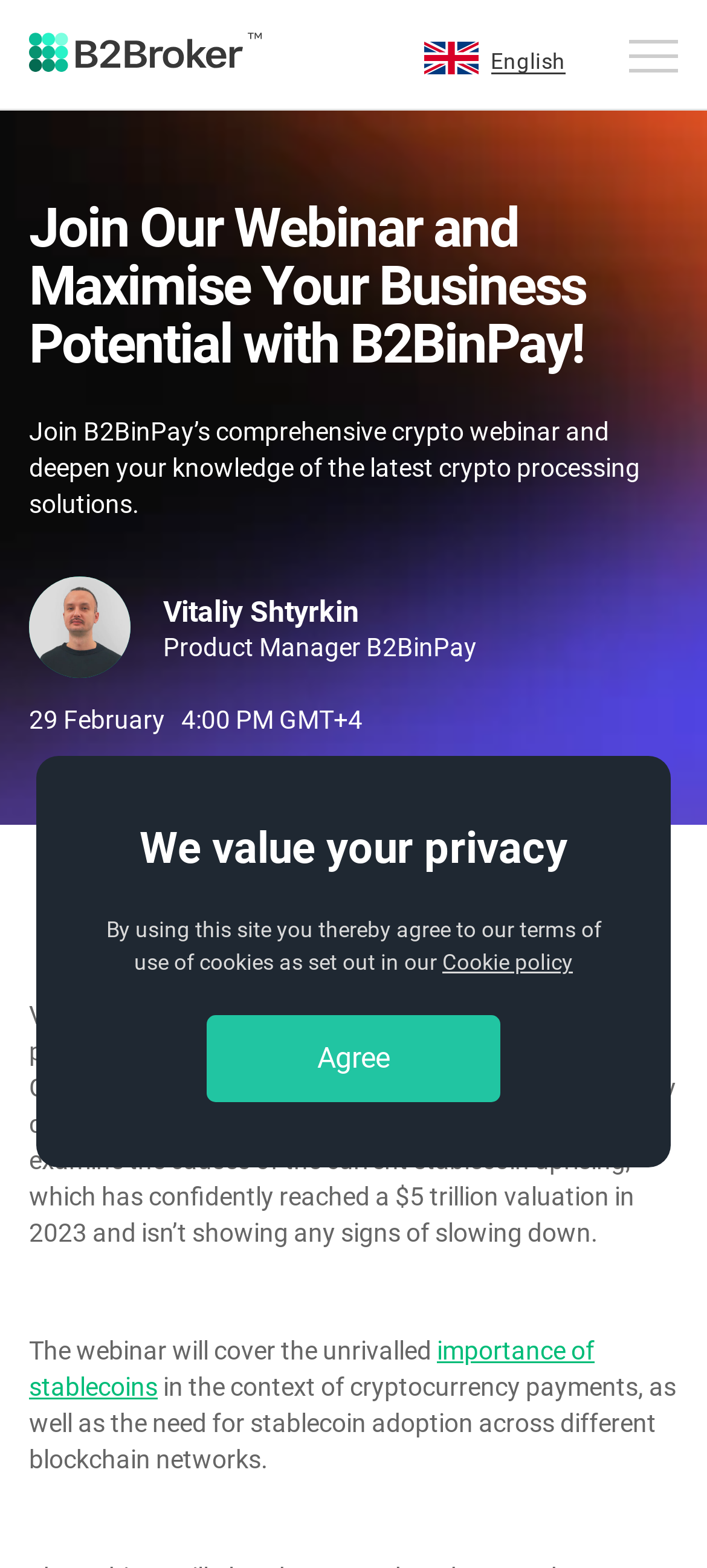Please provide a comprehensive answer to the question based on the screenshot: What is the importance of stablecoins in the context of cryptocurrency payments?

The importance of stablecoins in the context of cryptocurrency payments can be determined by reading the static text 'The webinar will cover the unrivalled importance of stablecoins' which highlights the significance of stablecoins in cryptocurrency payments.